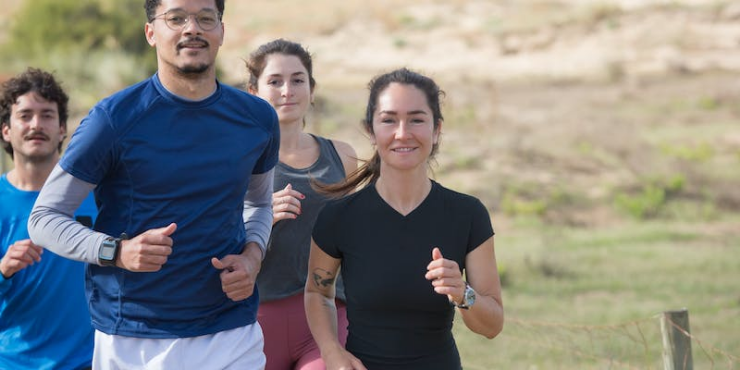Can you look at the image and give a comprehensive answer to the question:
What is the dominant color of the man's shirt?

The caption describes the man as wearing a blue athletic shirt, which suggests that blue is the primary color of his shirt, distinguishing him from the woman who is wearing a black athletic shirt.